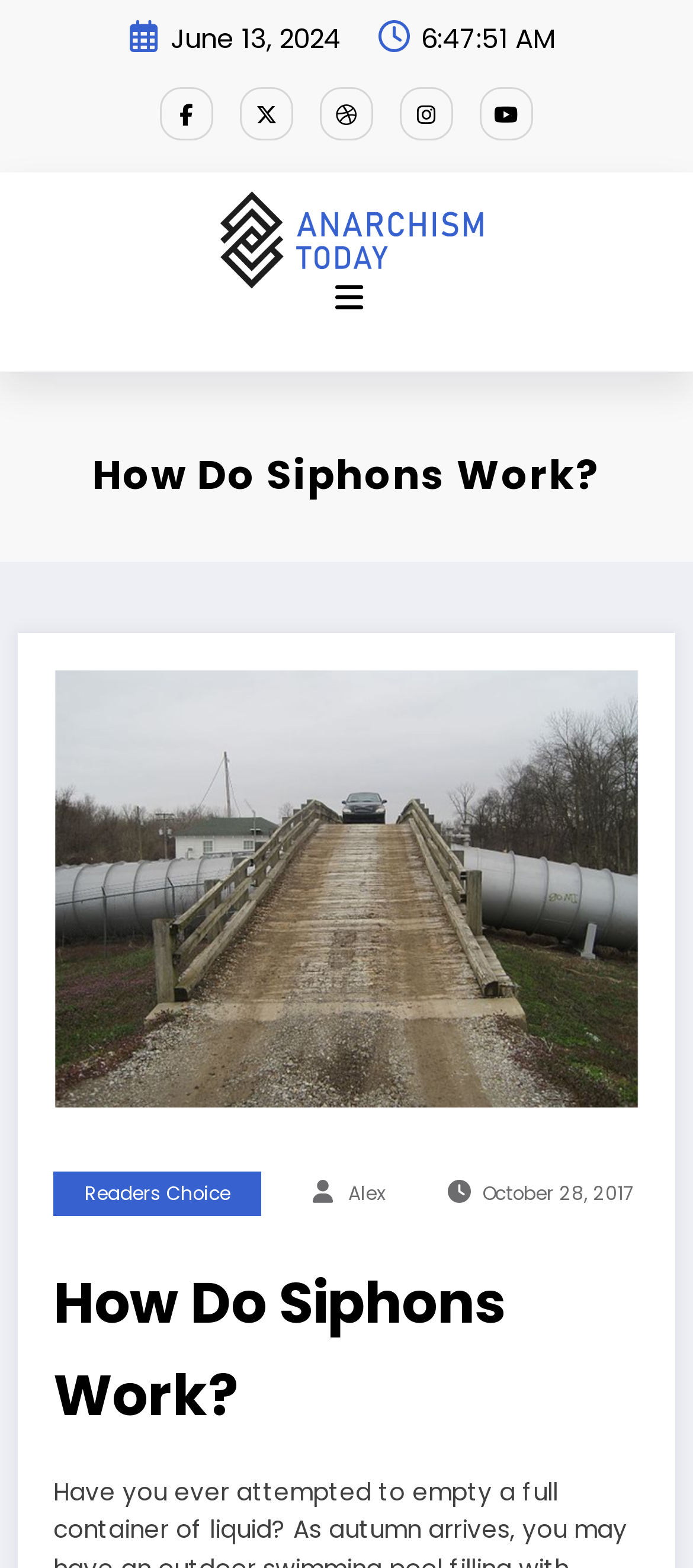Determine the main headline of the webpage and provide its text.

How Do Siphons Work?